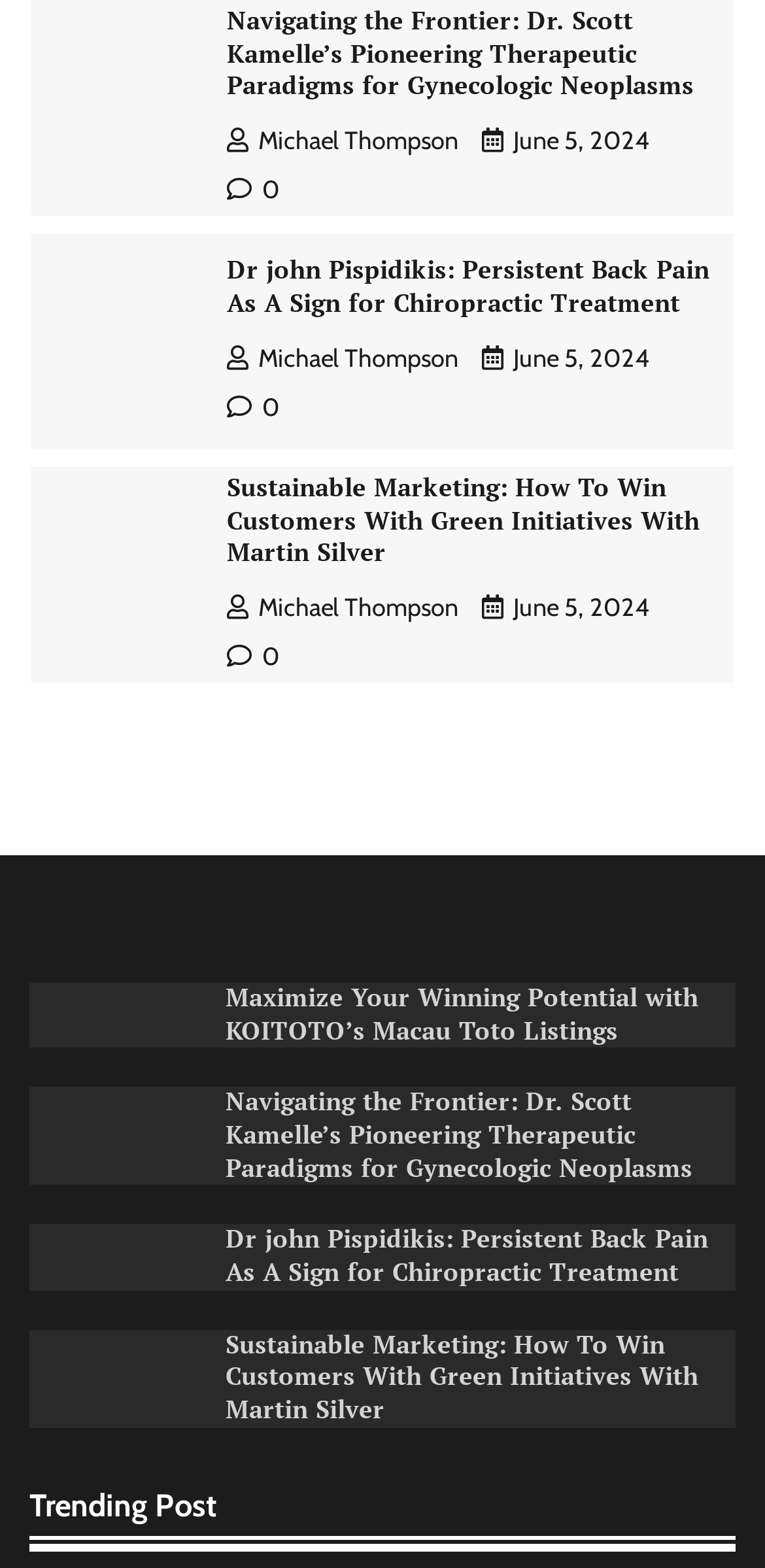Provide the bounding box coordinates for the specified HTML element described in this description: "Michael Thompson". The coordinates should be four float numbers ranging from 0 to 1, in the format [left, top, right, bottom].

[0.296, 0.632, 0.599, 0.651]